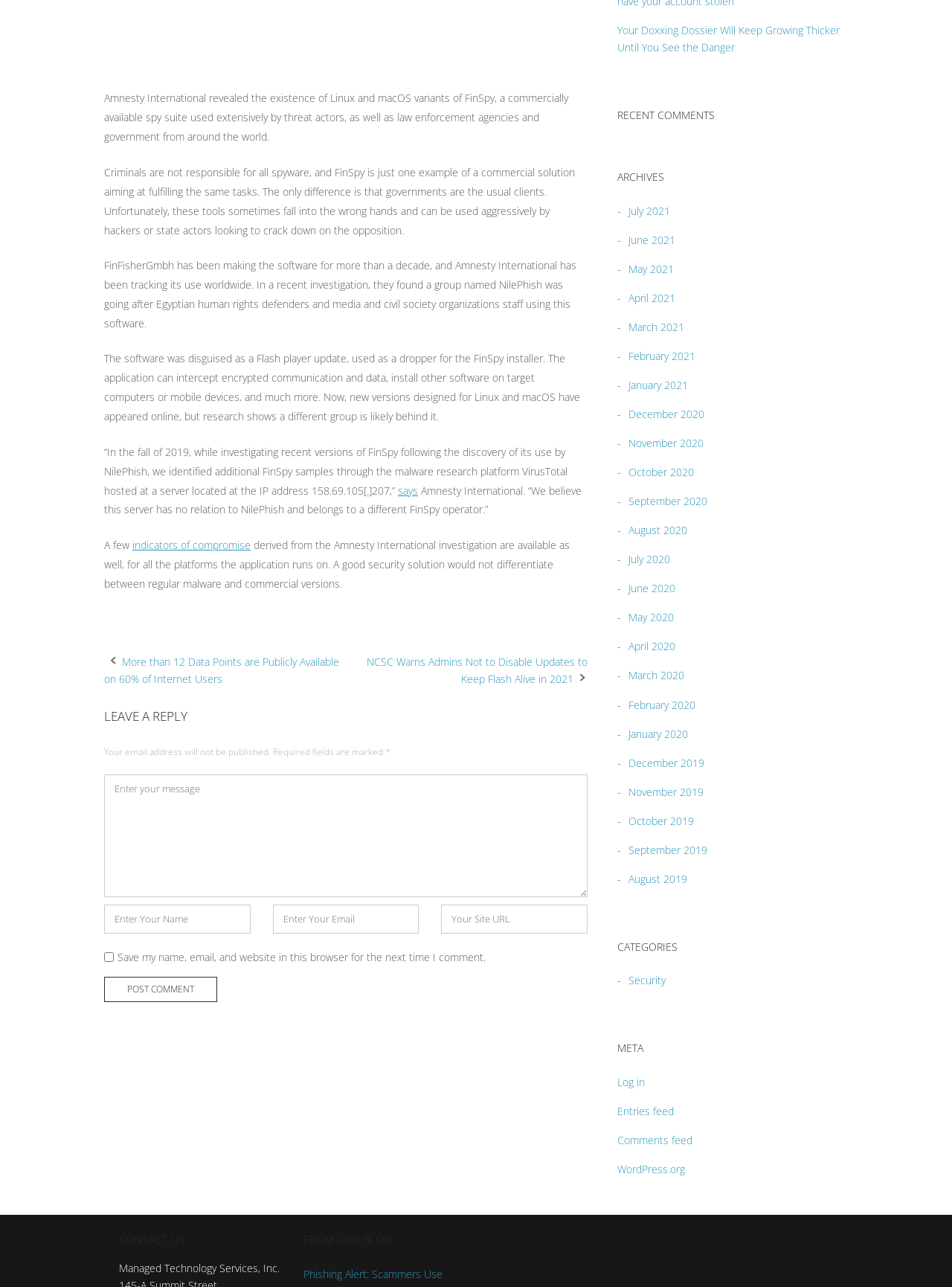Bounding box coordinates are given in the format (top-left x, top-left y, bottom-right x, bottom-right y). All values should be floating point numbers between 0 and 1. Provide the bounding box coordinate for the UI element described as: indicators of compromise

[0.139, 0.418, 0.263, 0.429]